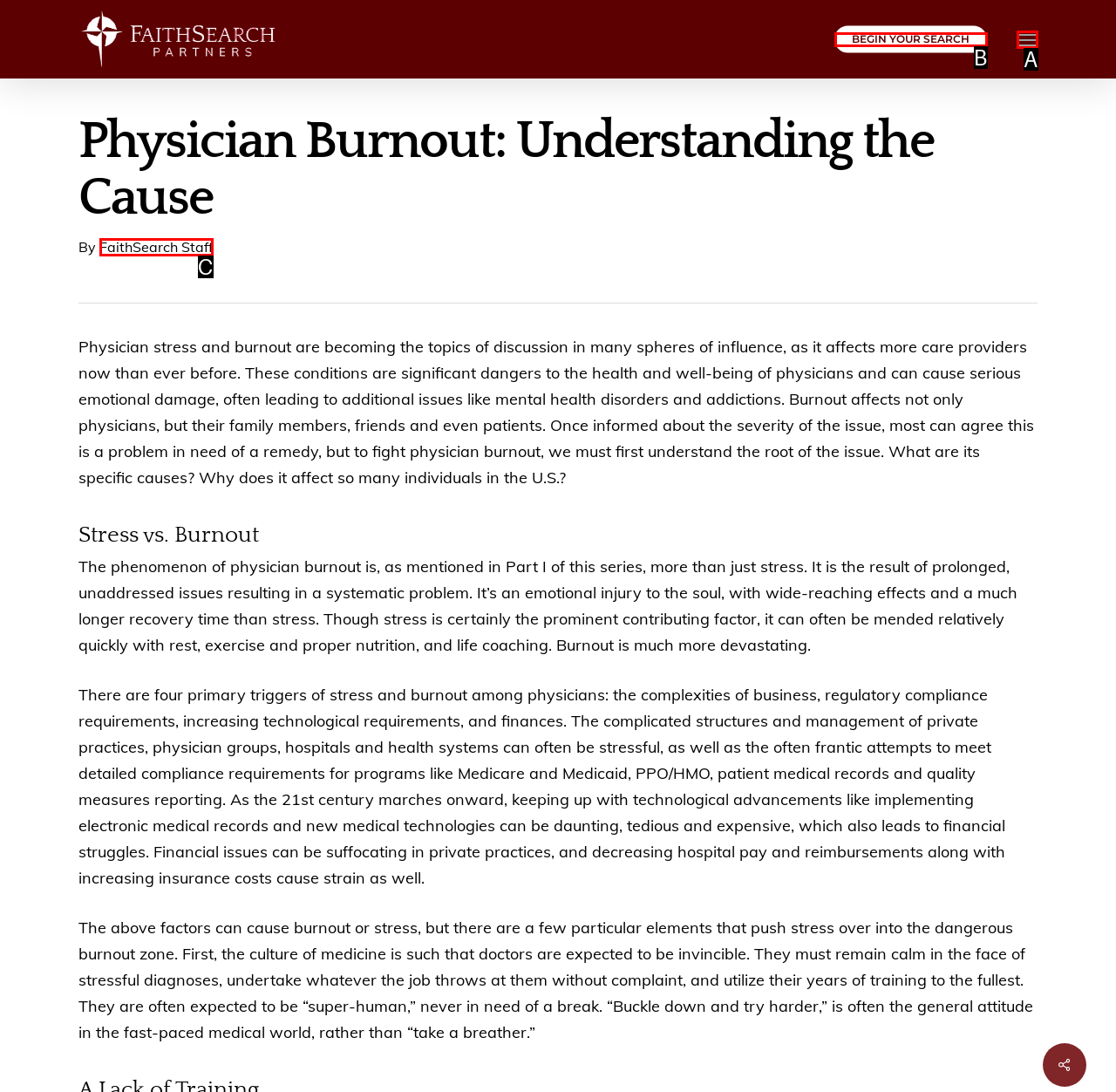Select the HTML element that corresponds to the description: BEGIN YOUR SEARCH. Answer with the letter of the matching option directly from the choices given.

B